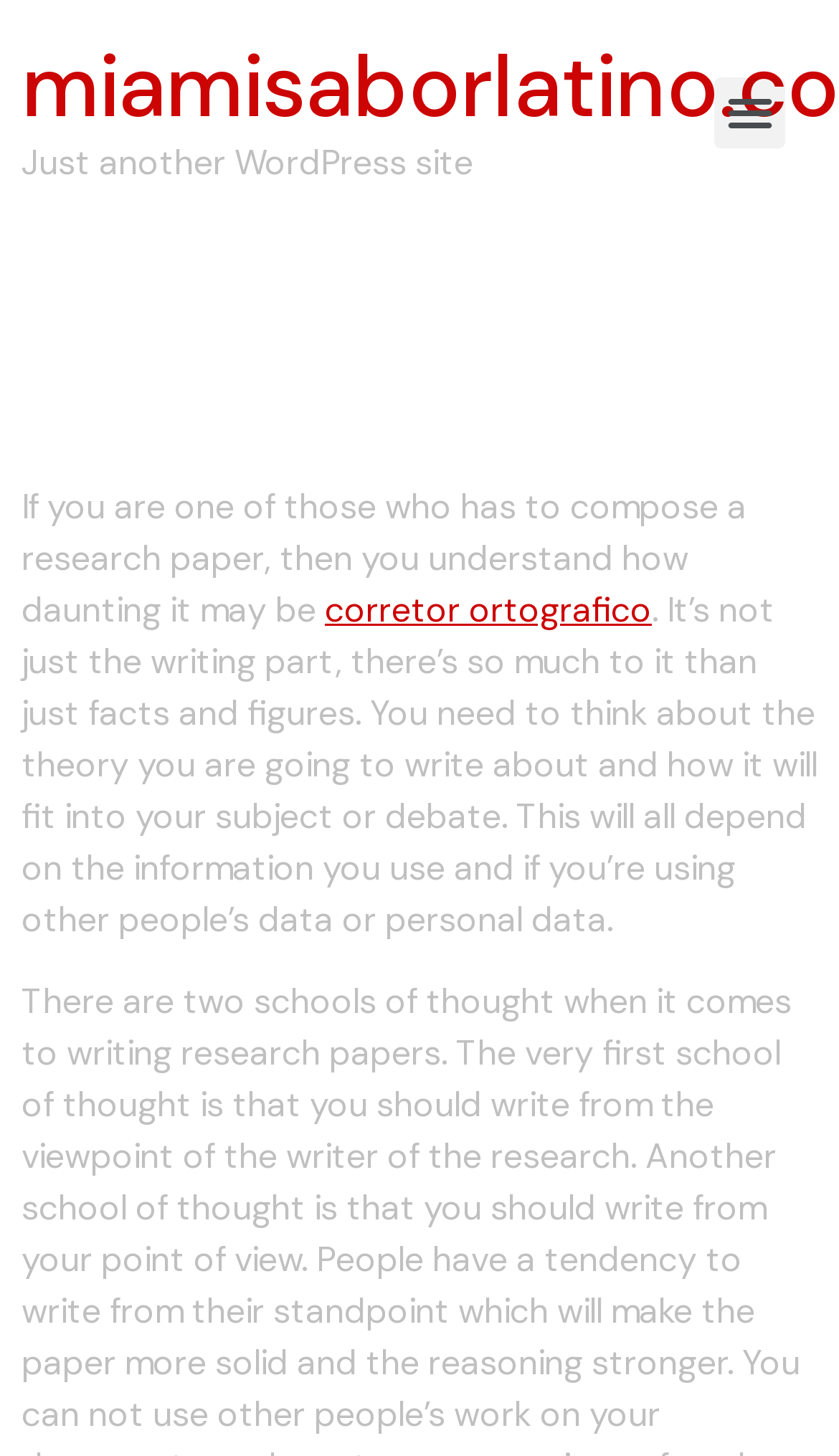Please reply to the following question with a single word or a short phrase:
How many paragraphs of text are there?

2